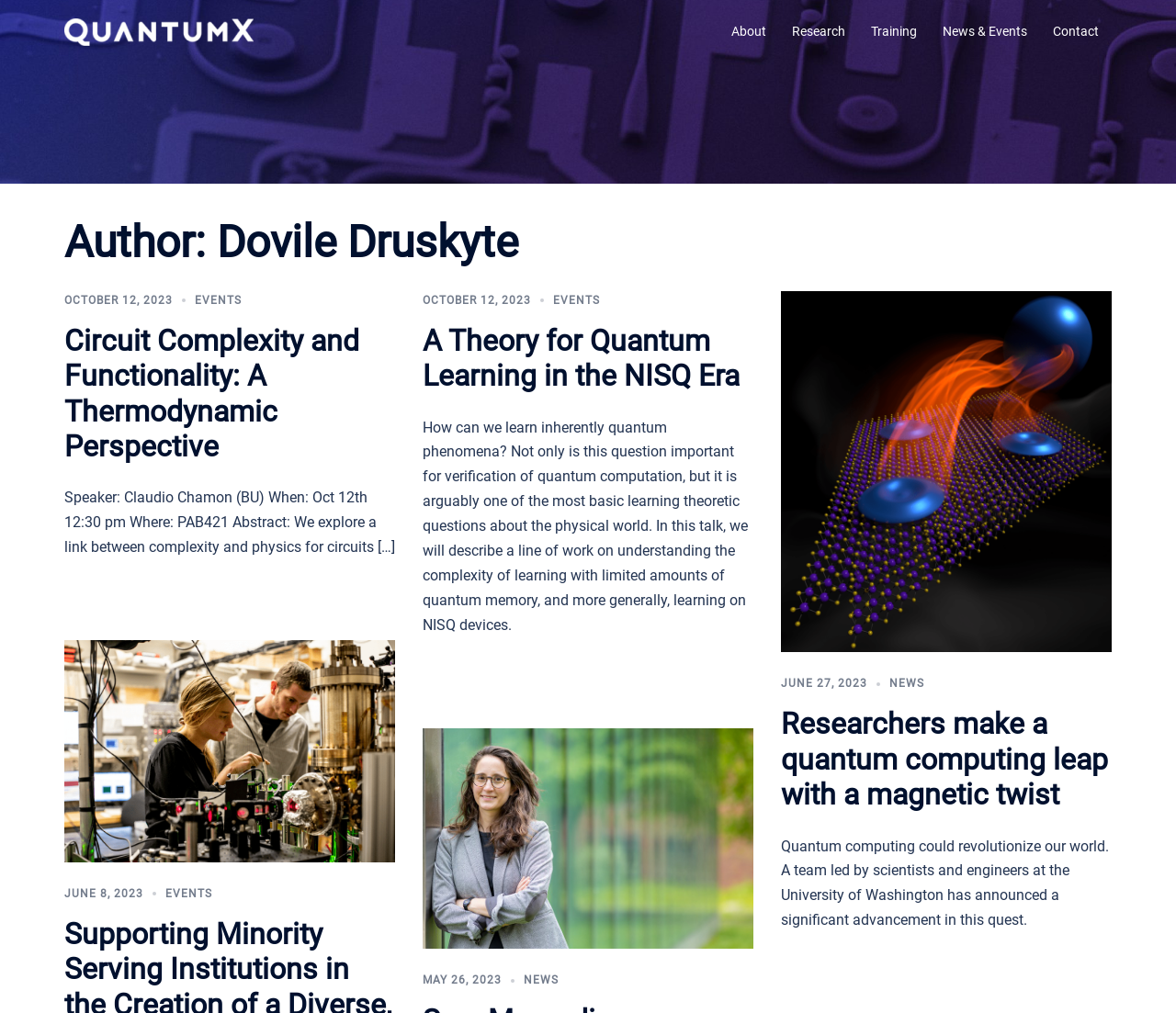Describe in detail what you see on the webpage.

The webpage is about Dovile Druskyte, a researcher at UW QuantumX. At the top, there is a logo of UW QuantumX, accompanied by a link to the organization's page. Below the logo, there is a navigation menu with links to different sections of the webpage, including "About", "Research", "Training", "News & Events", and "Contact".

The main content of the webpage is divided into three sections, each containing a news article or event. The first section is about an event titled "Circuit Complexity and Functionality: A Thermodynamic Perspective", which is scheduled to take place on October 12, 2023. The event features a speaker, Claudio Chamon, and provides an abstract of the talk.

The second section is about another event titled "A Theory for Quantum Learning in the NISQ Era", also scheduled to take place on October 12, 2023. This event also features an abstract of the talk.

The third section is a news article titled "Researchers make a quantum computing leap with a magnetic twist", published on June 27, 2023. The article discusses a breakthrough in quantum computing research led by scientists at the University of Washington.

Throughout the webpage, there are several links to other events and news articles, including "Supporting Minority Serving Institutions in the Creation of a Diverse, Quantum-Ready Workforce", "Sara Mouradian — building quantum technologies for computing, communication and sensing", and others.